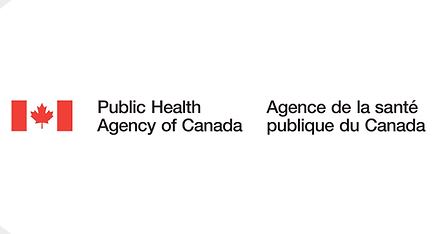What is the organization's commitment?
Using the image, elaborate on the answer with as much detail as possible.

The Public Health Agency of Canada is committed to health, safety, and disease prevention for all Canadians, as represented by their logo and emphasized in their public health initiatives.